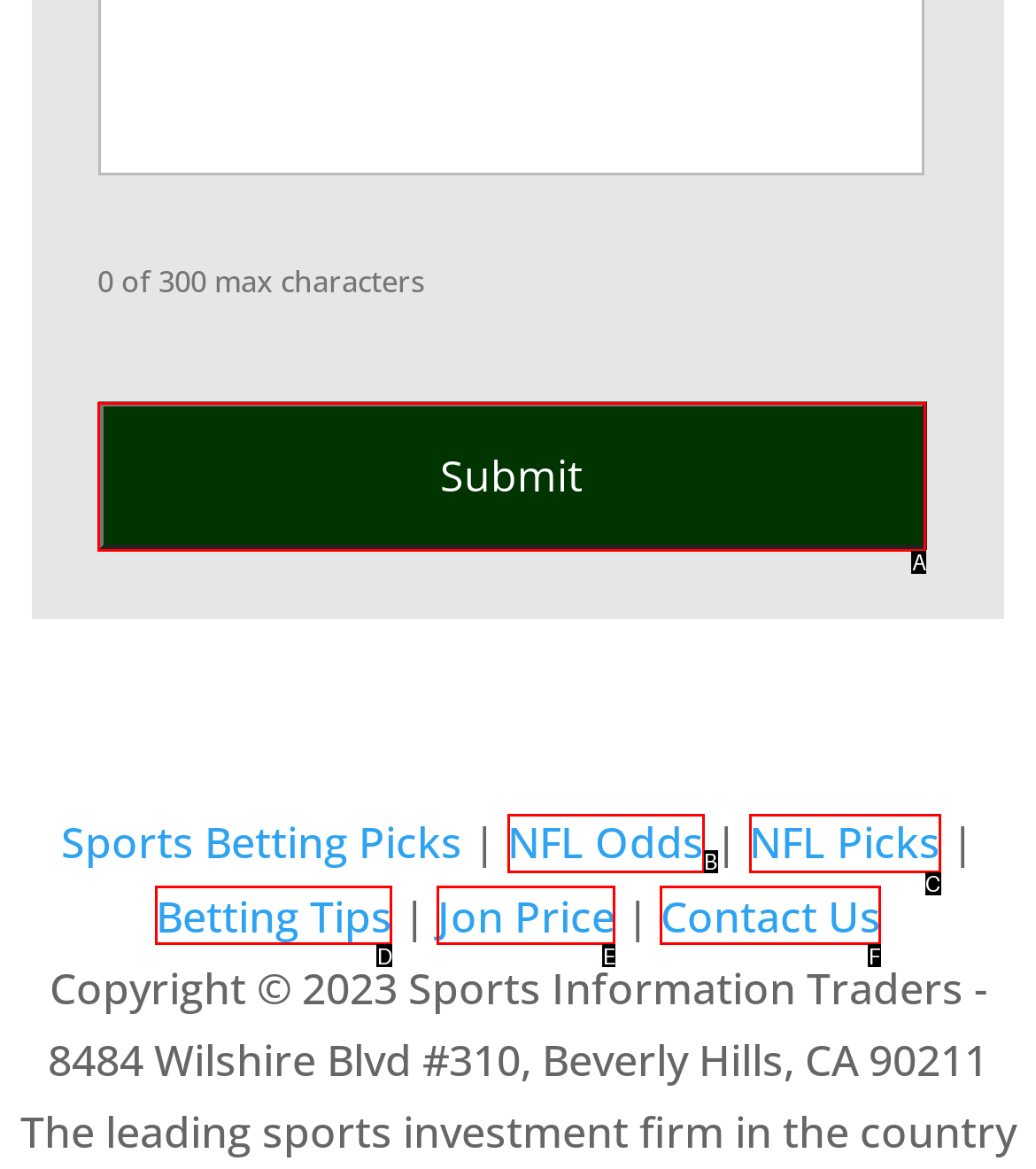Tell me which one HTML element best matches the description: Contact Us
Answer with the option's letter from the given choices directly.

F